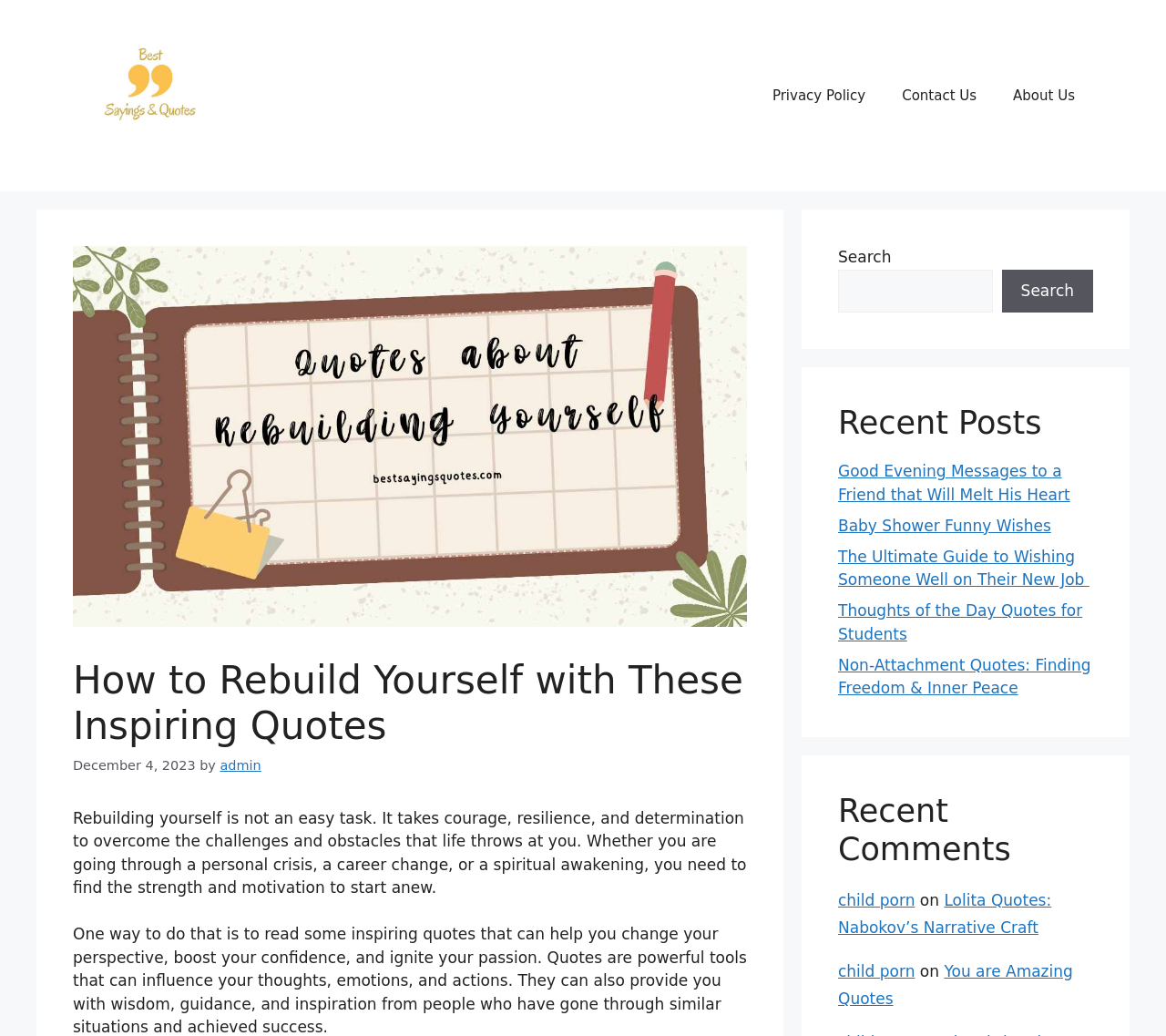Provide the bounding box coordinates for the UI element described in this sentence: "child porn". The coordinates should be four float values between 0 and 1, i.e., [left, top, right, bottom].

[0.719, 0.928, 0.785, 0.946]